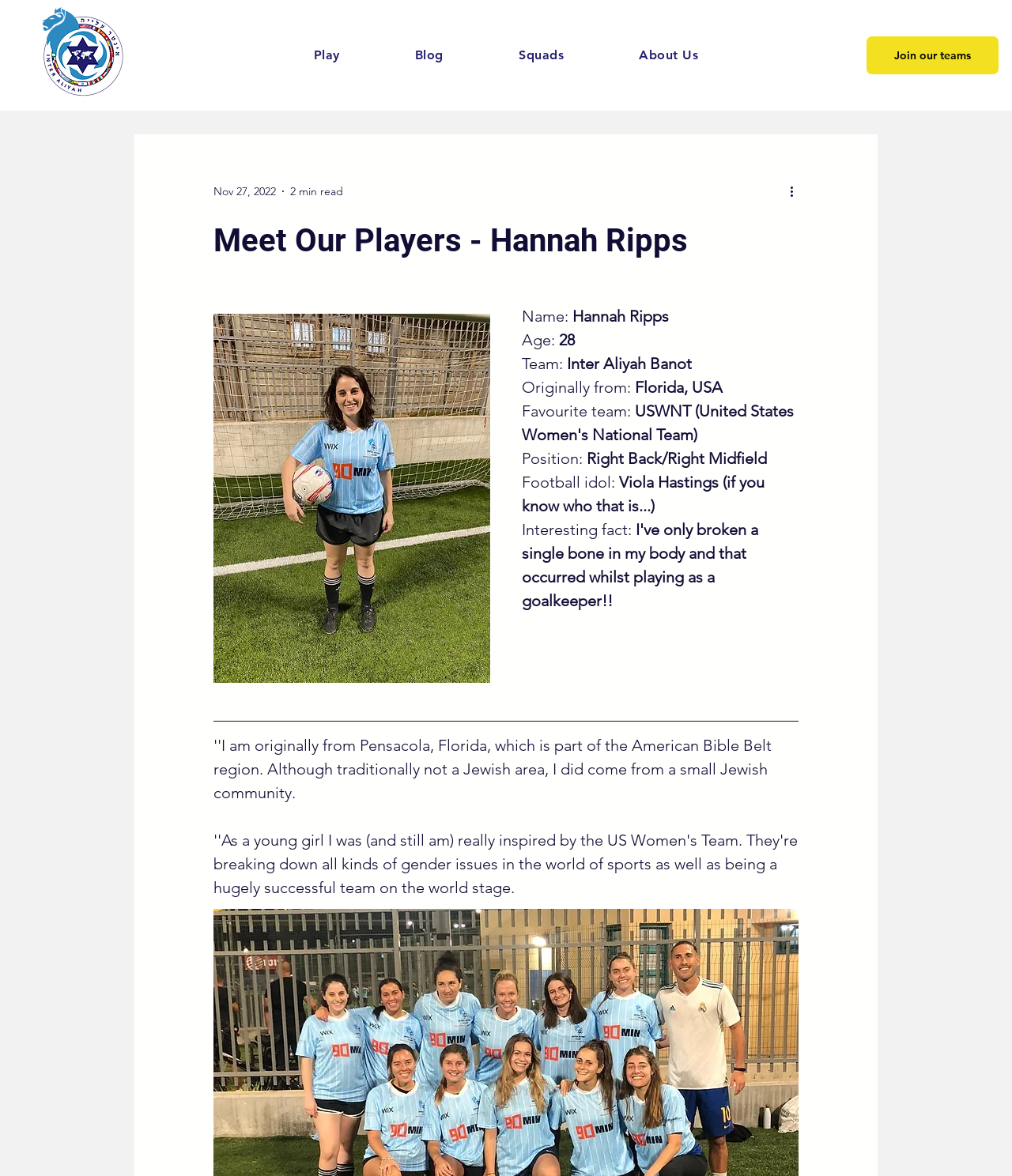What is Hannah Ripps' age?
Please look at the screenshot and answer using one word or phrase.

28